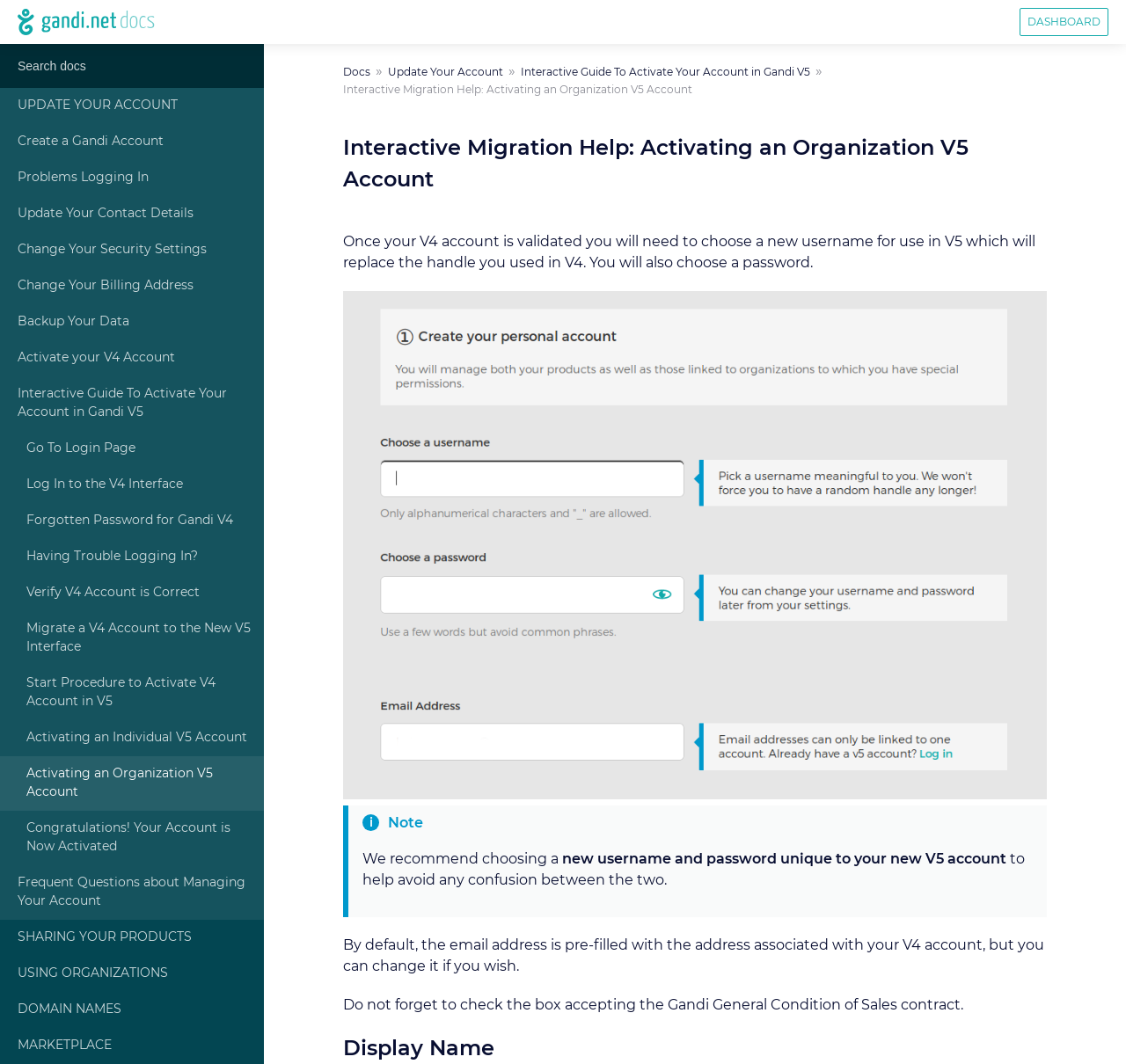Identify the bounding box coordinates of the element that should be clicked to fulfill this task: "Go to dashboard". The coordinates should be provided as four float numbers between 0 and 1, i.e., [left, top, right, bottom].

[0.905, 0.007, 0.984, 0.034]